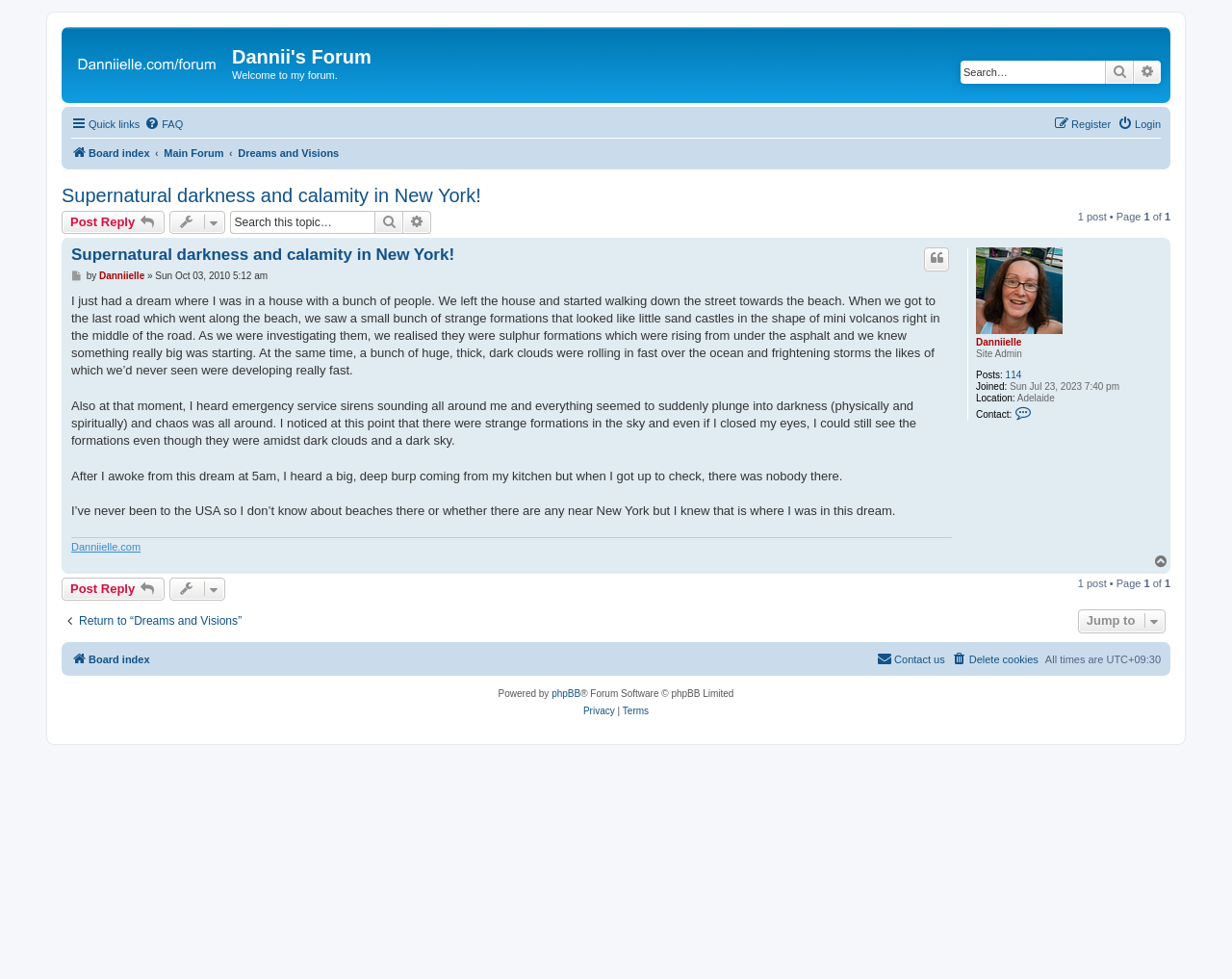Using the given element description, provide the bounding box coordinates (top-left x, top-left y, bottom-right x, bottom-right y) for the corresponding UI element in the screenshot: Privacy | Terms

[0.058, 0.718, 0.942, 0.735]